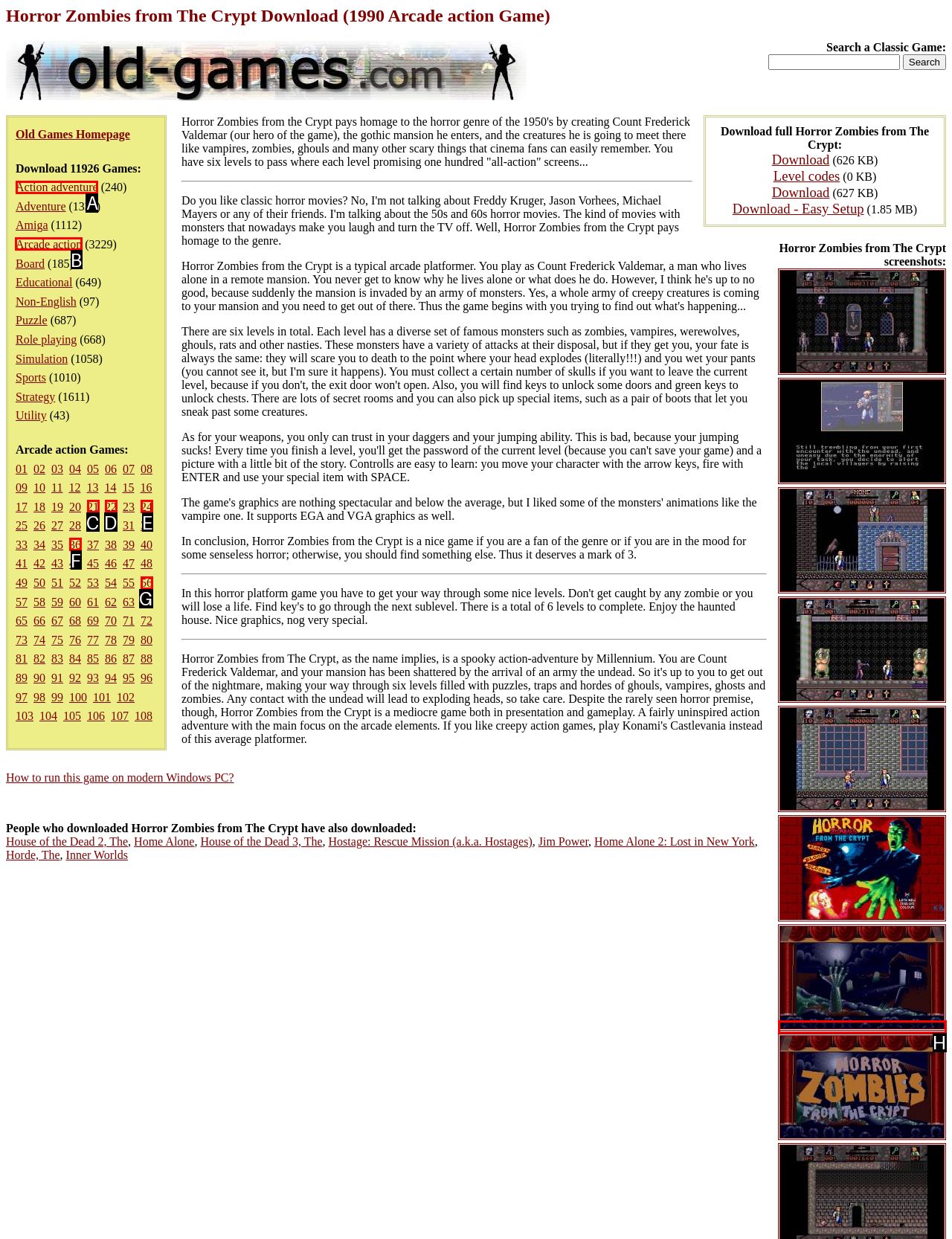For the given instruction: Click on the 'LISTSERV mailing list manager' link, determine which boxed UI element should be clicked. Answer with the letter of the corresponding option directly.

None